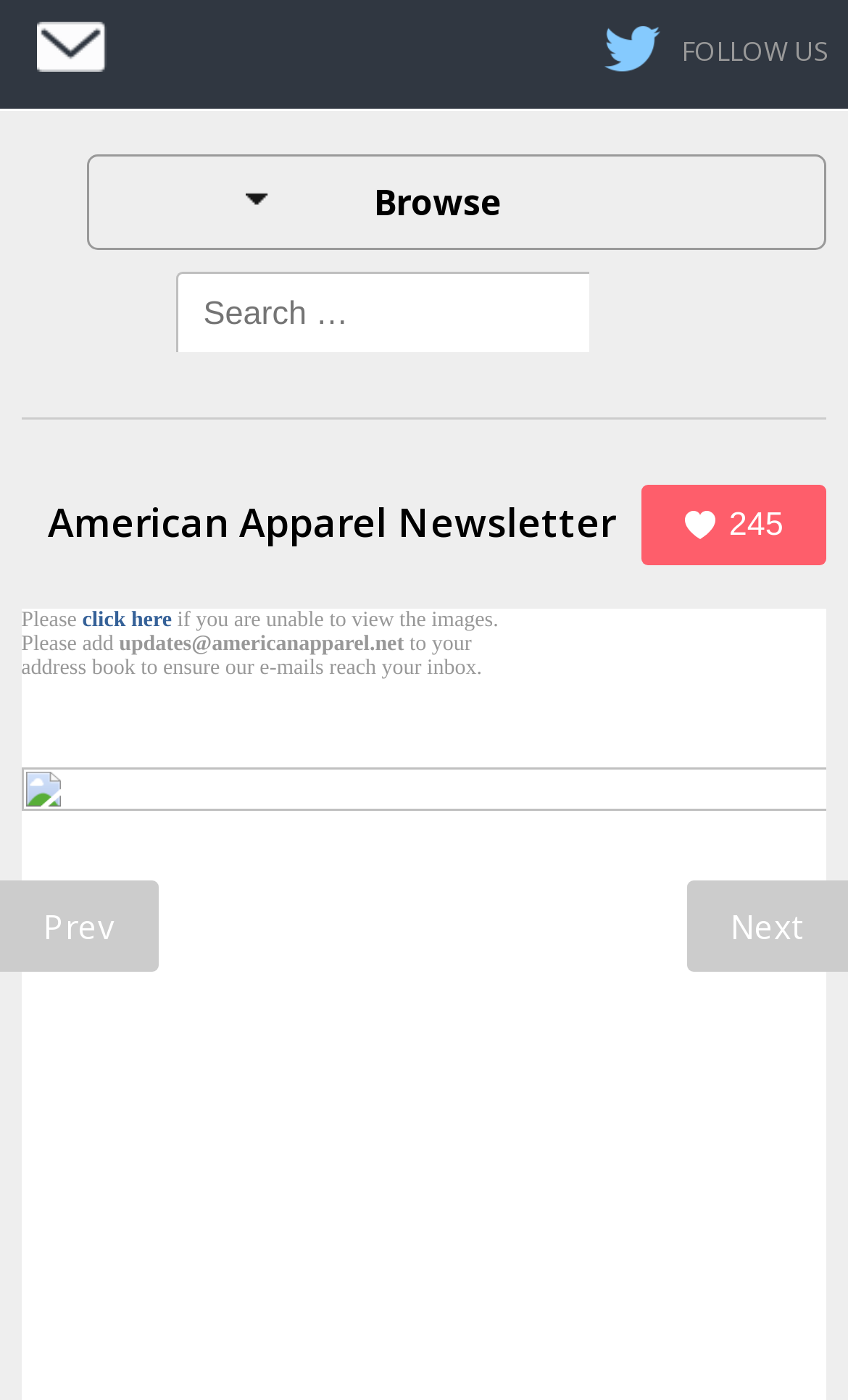Reply to the question with a single word or phrase:
How many social media links are provided?

2